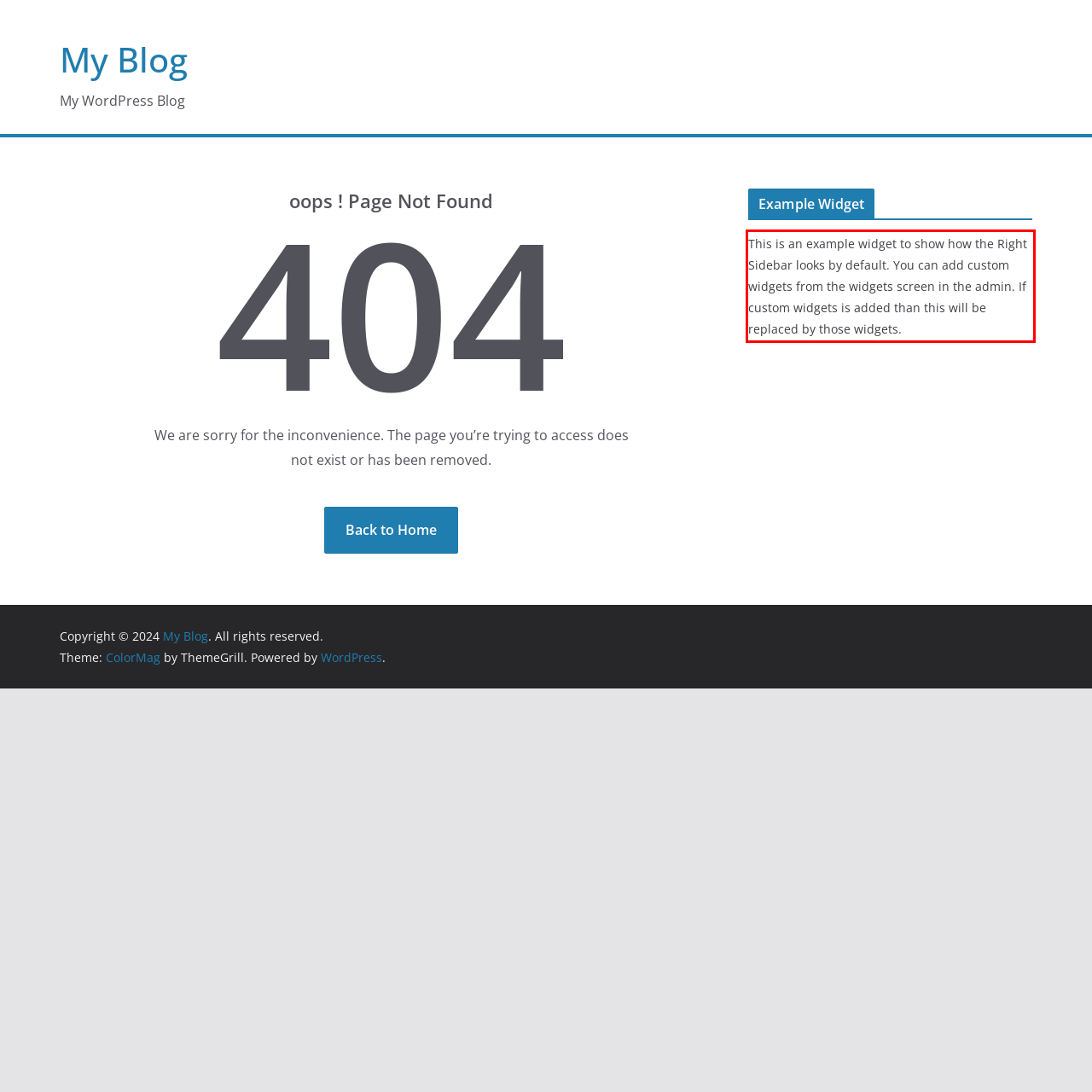Examine the screenshot of the webpage, locate the red bounding box, and generate the text contained within it.

This is an example widget to show how the Right Sidebar looks by default. You can add custom widgets from the widgets screen in the admin. If custom widgets is added than this will be replaced by those widgets.